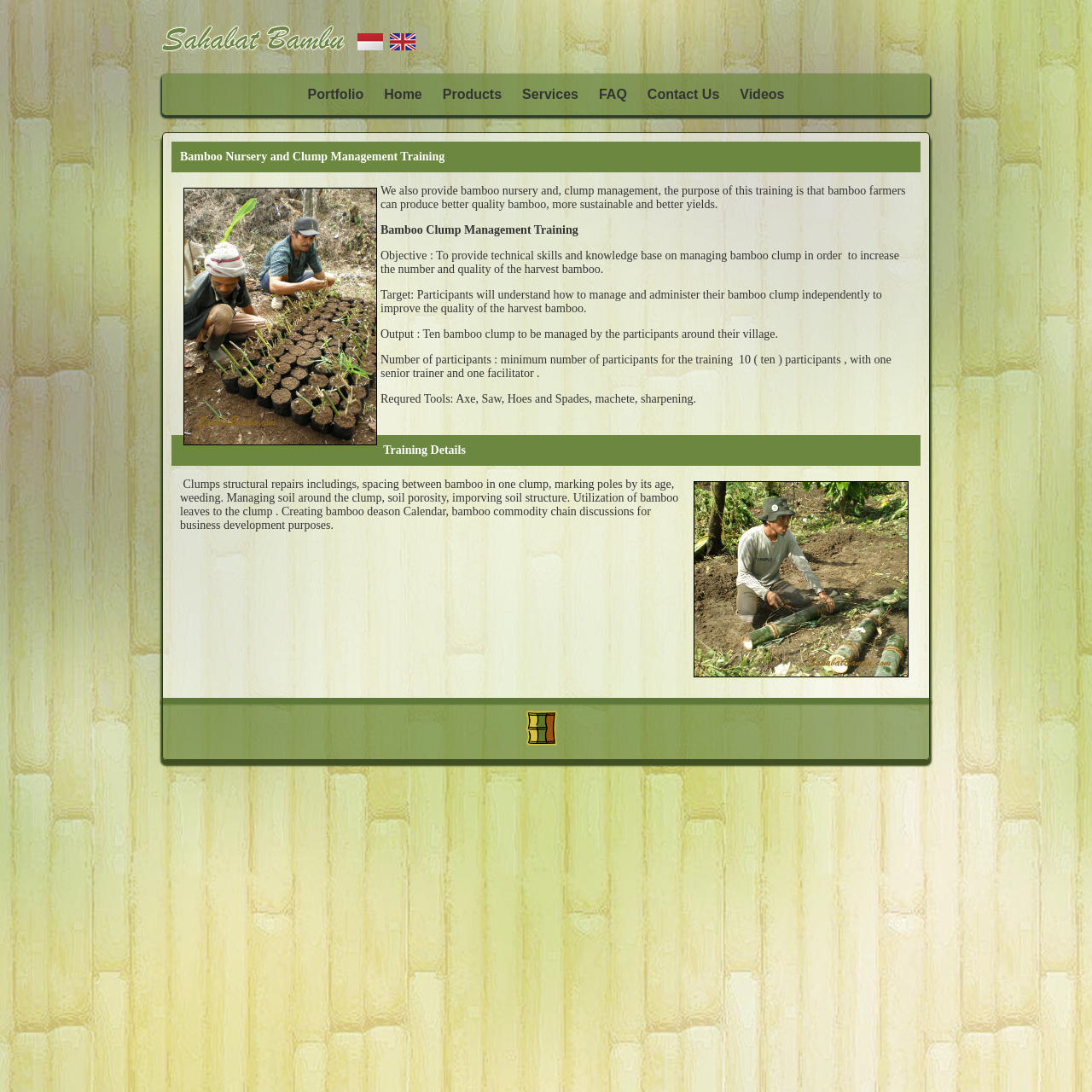Determine the bounding box coordinates for the area that should be clicked to carry out the following instruction: "Visit Sahabat Bambu Indonesia".

[0.48, 0.66, 0.512, 0.672]